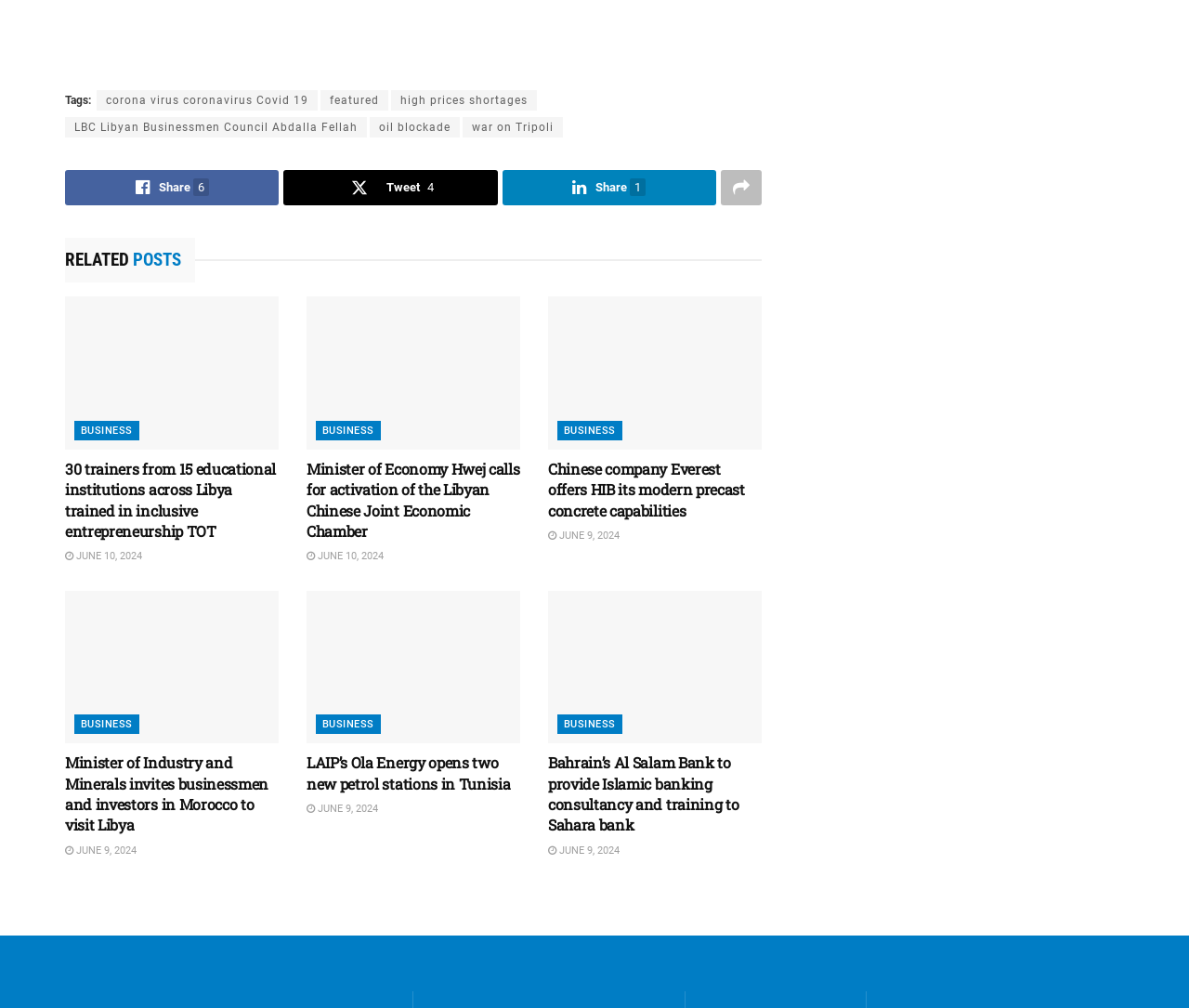Please find the bounding box coordinates of the element that you should click to achieve the following instruction: "Read the article 'Germany’s GIZ launches Libya IT sector survey to assess employment potential, identify training gaps'". The coordinates should be presented as four float numbers between 0 and 1: [left, top, right, bottom].

[0.055, 0.294, 0.234, 0.446]